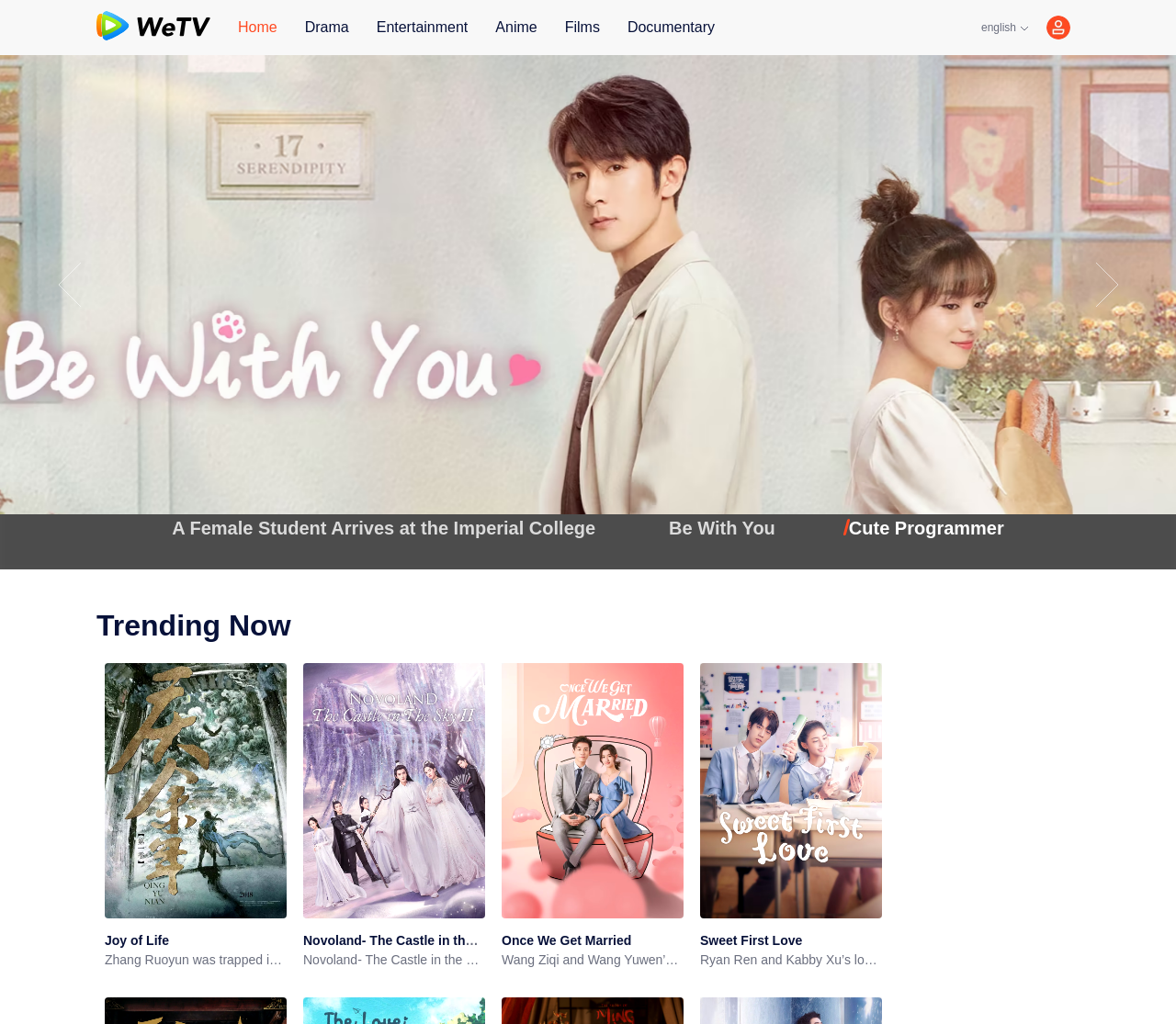What is the title of the first trending show?
Based on the image, provide a one-word or brief-phrase response.

Joy of Life